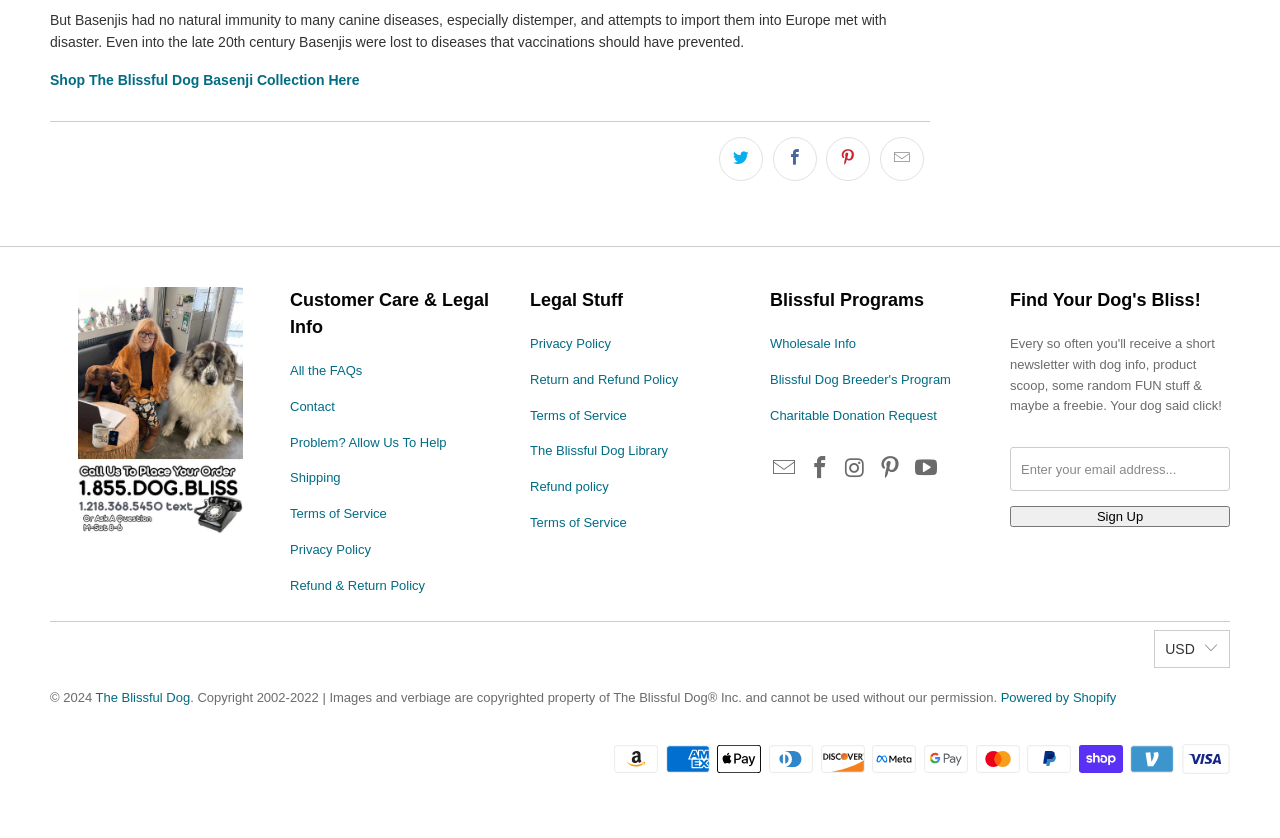Please identify the bounding box coordinates of the clickable region that I should interact with to perform the following instruction: "Click the 'Sign Up' button". The coordinates should be expressed as four float numbers between 0 and 1, i.e., [left, top, right, bottom].

[0.789, 0.604, 0.961, 0.629]